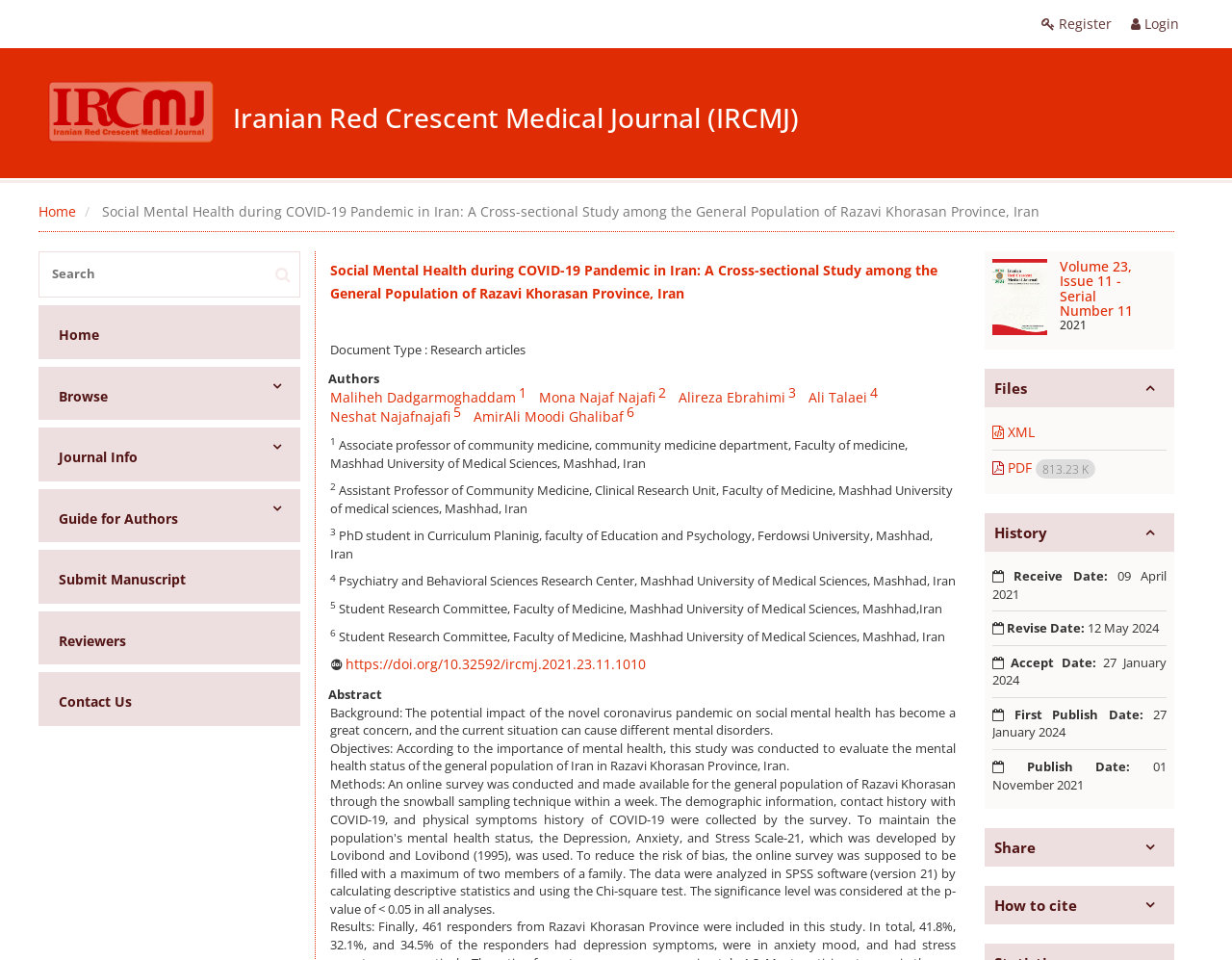Locate the bounding box coordinates of the clickable area needed to fulfill the instruction: "submit manuscript".

[0.041, 0.586, 0.211, 0.622]